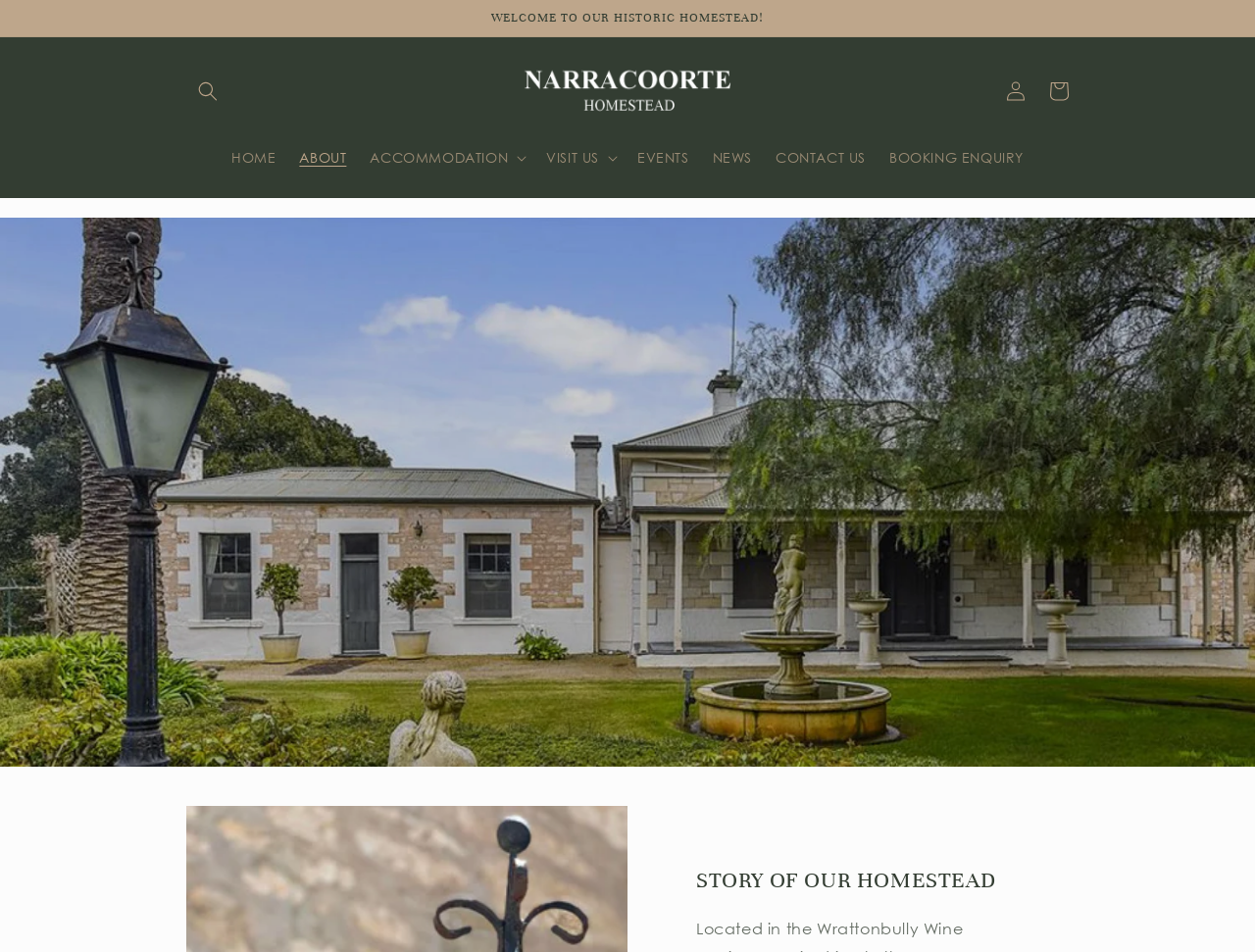Can you specify the bounding box coordinates for the region that should be clicked to fulfill this instruction: "Visit the home page".

[0.175, 0.144, 0.229, 0.187]